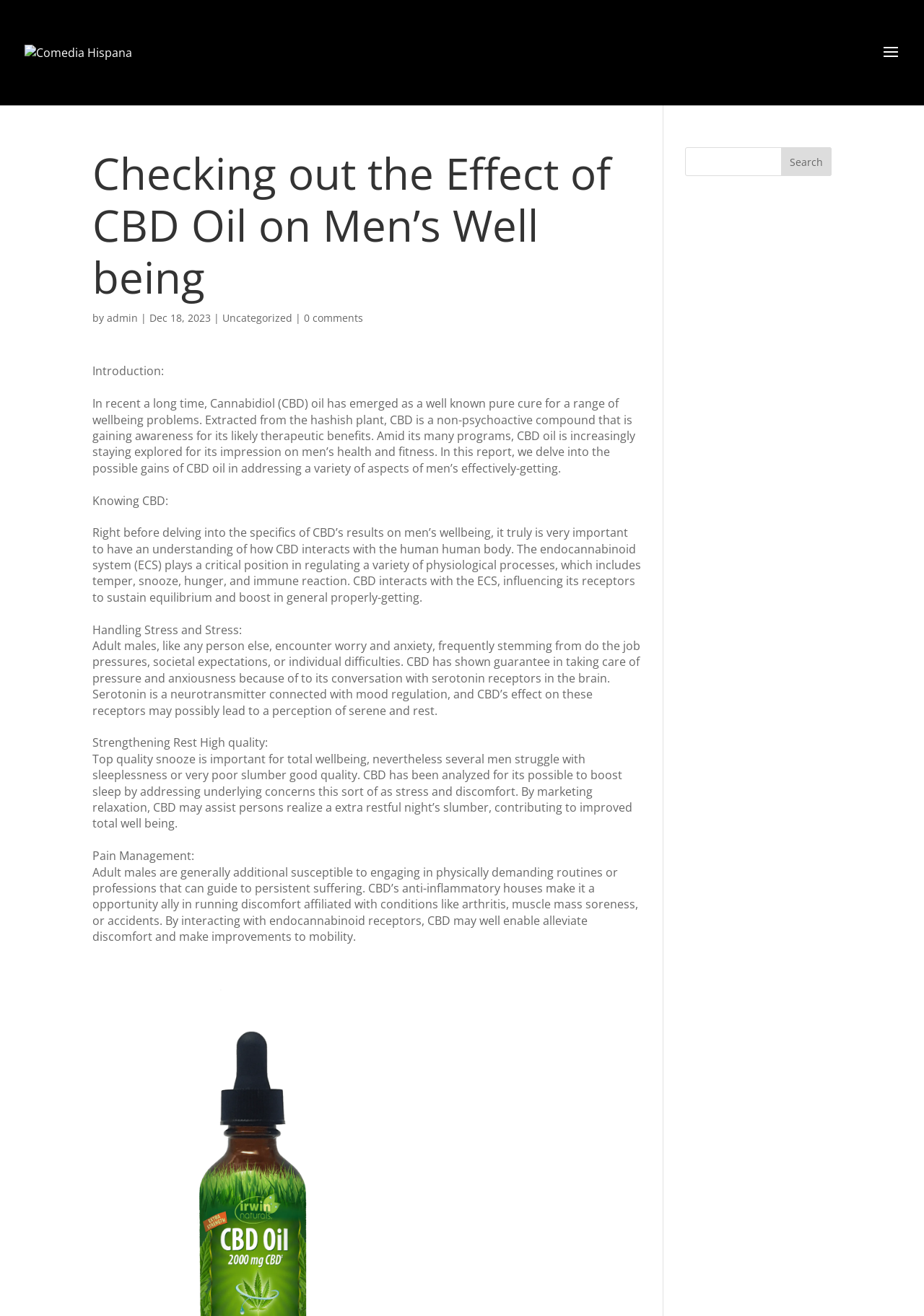What is one of the potential benefits of CBD oil for sleep?
Use the image to give a comprehensive and detailed response to the question.

The article suggests that CBD oil may help improve sleep quality by addressing underlying issues such as stress and pain, promoting relaxation, and contributing to better overall health.